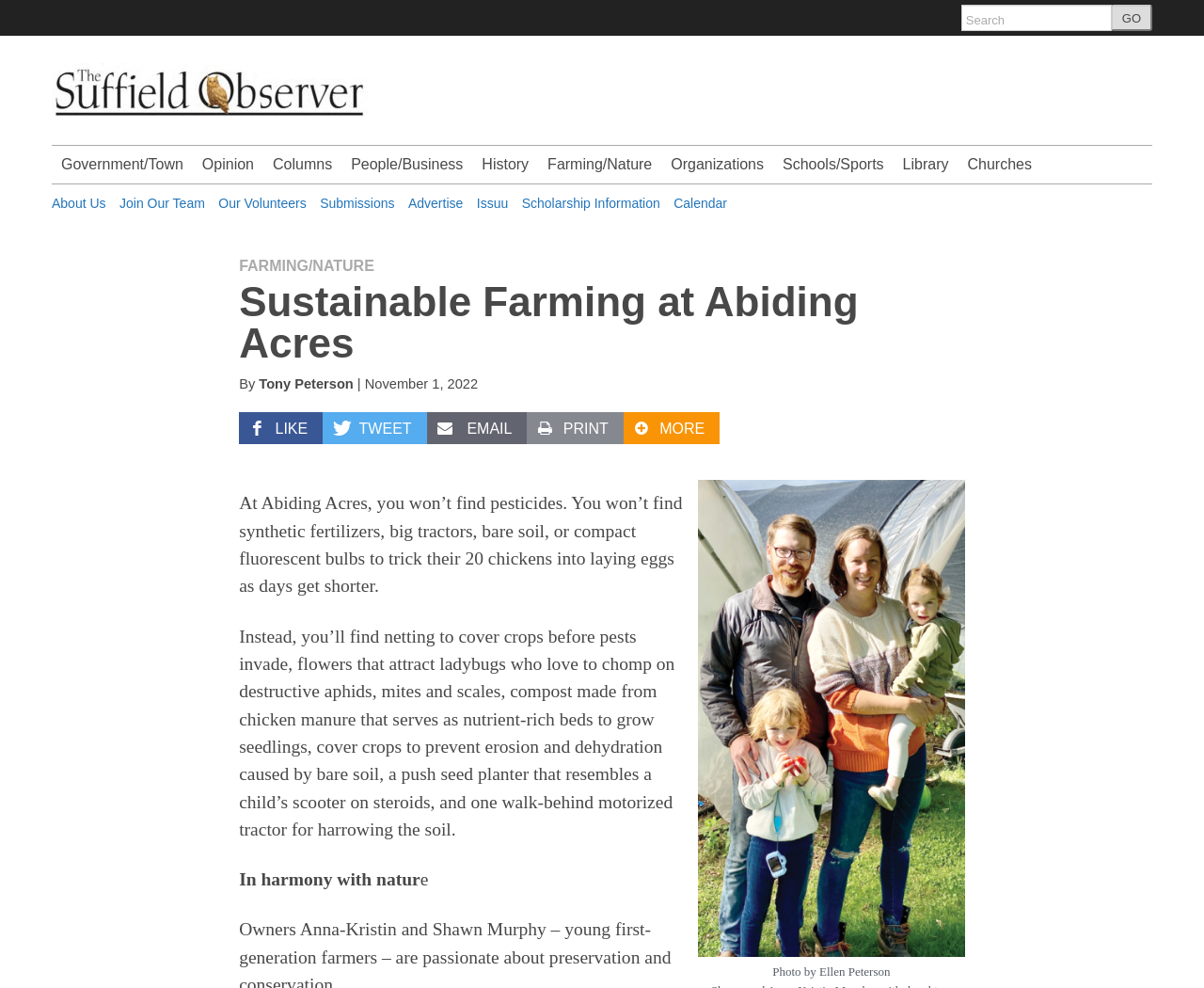Carefully observe the image and respond to the question with a detailed answer:
What is the purpose of the flowers at Abiding Acres?

According to the article, the flowers at Abiding Acres are used to attract ladybugs, which help to chomp on destructive aphids, mites, and scales.